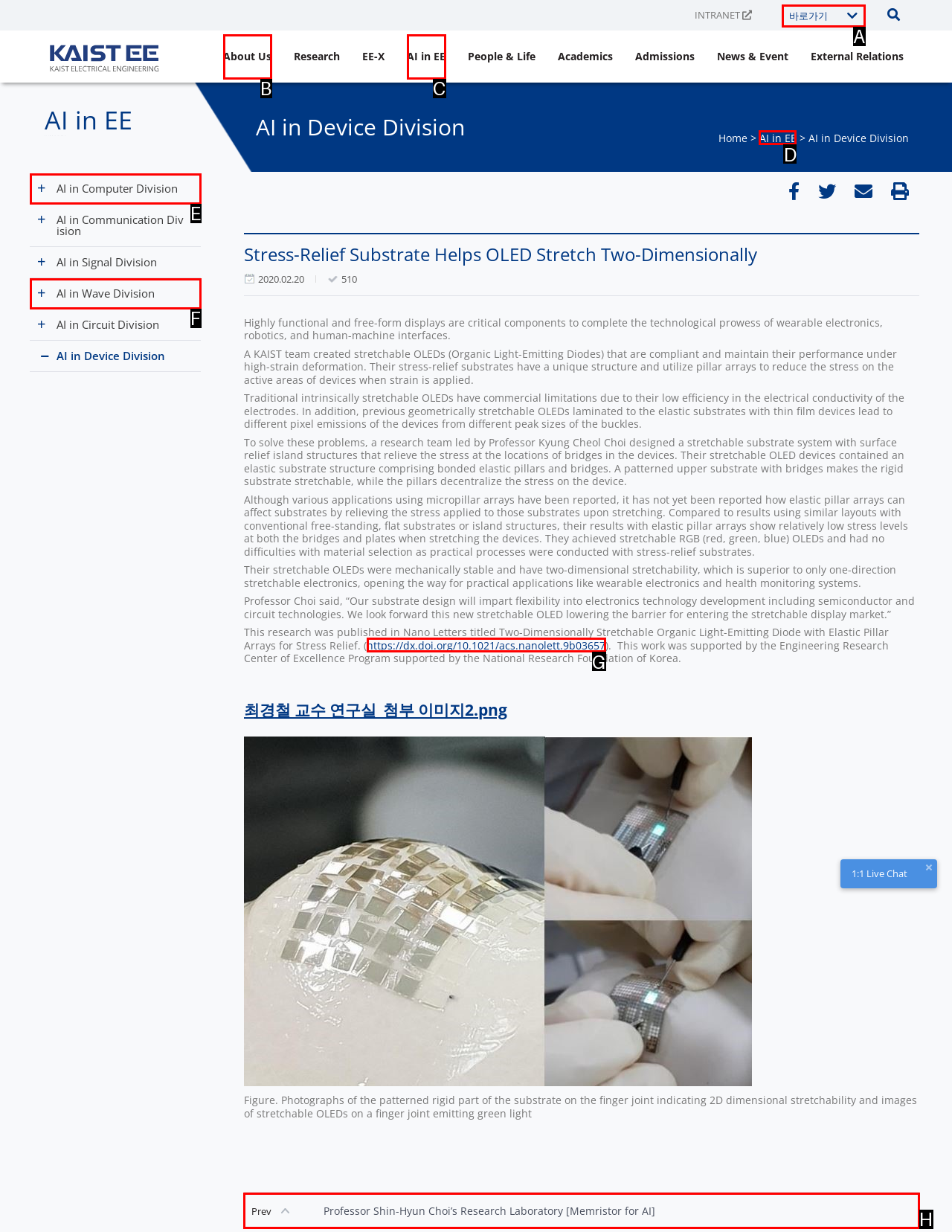Determine the letter of the UI element that will complete the task: Go to GLOBAL
Reply with the corresponding letter.

None